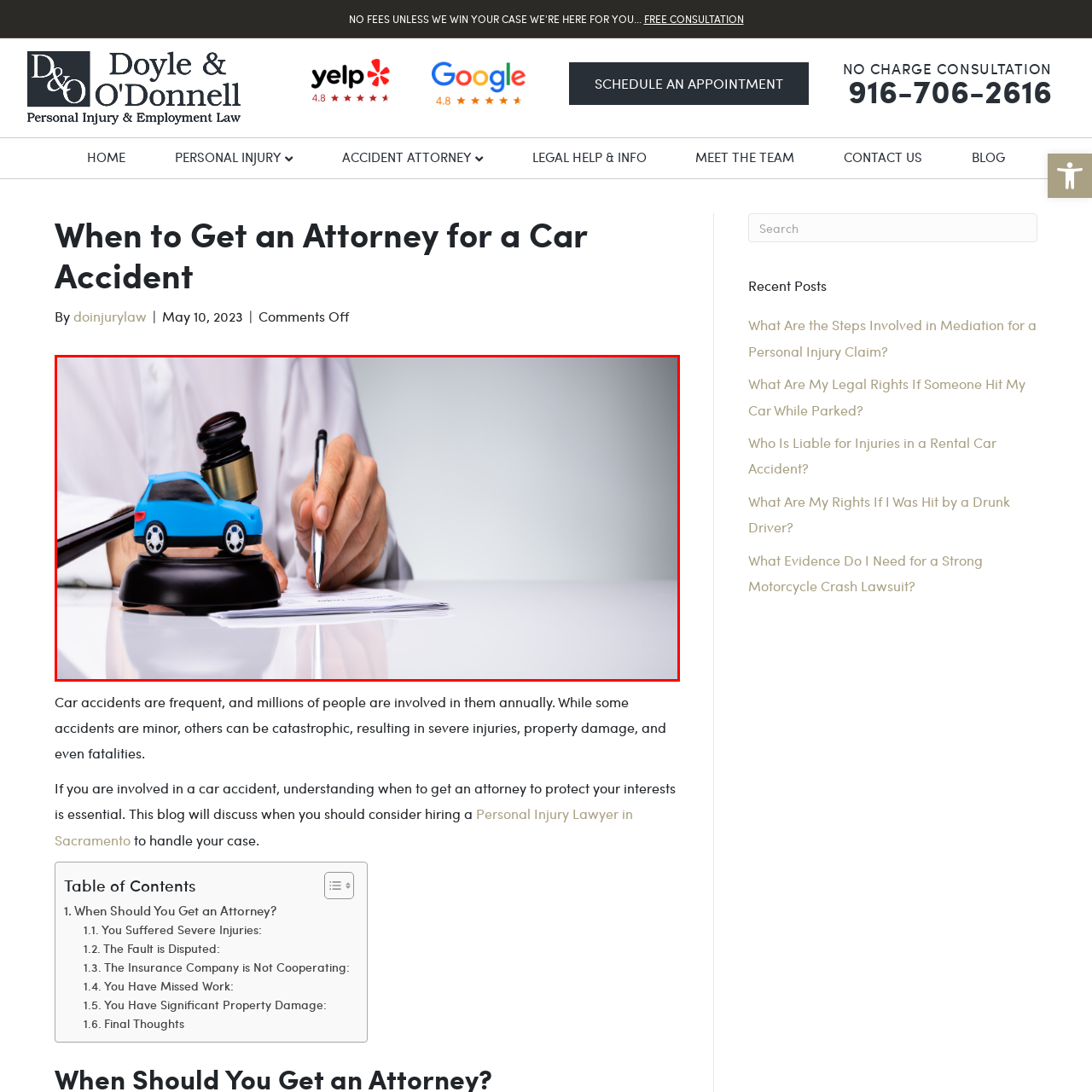What does the blue toy car represent in the image?
Carefully scrutinize the image inside the red bounding box and generate a comprehensive answer, drawing from the visual content.

The blue toy car in the image represents automobile-related legal matters. It is a visual representation of the context in which the legal proceedings are taking place. The toy car is small and blue, which makes it a subtle yet effective element in conveying the theme of car accidents and the need for legal advice or representation.